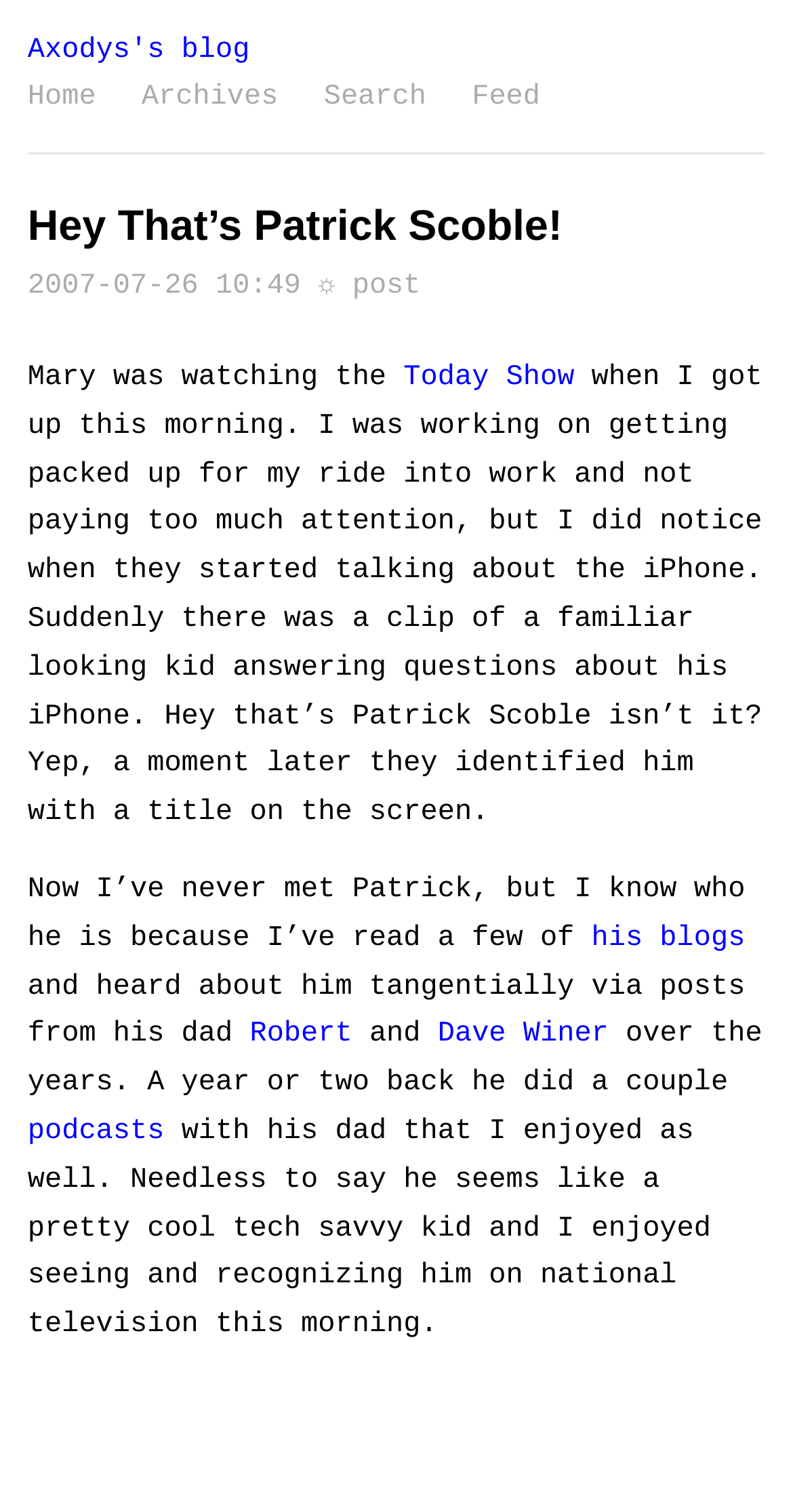Identify the bounding box for the described UI element. Provide the coordinates in (top-left x, top-left y, bottom-right x, bottom-right y) format with values ranging from 0 to 1: Home

[0.035, 0.054, 0.121, 0.076]